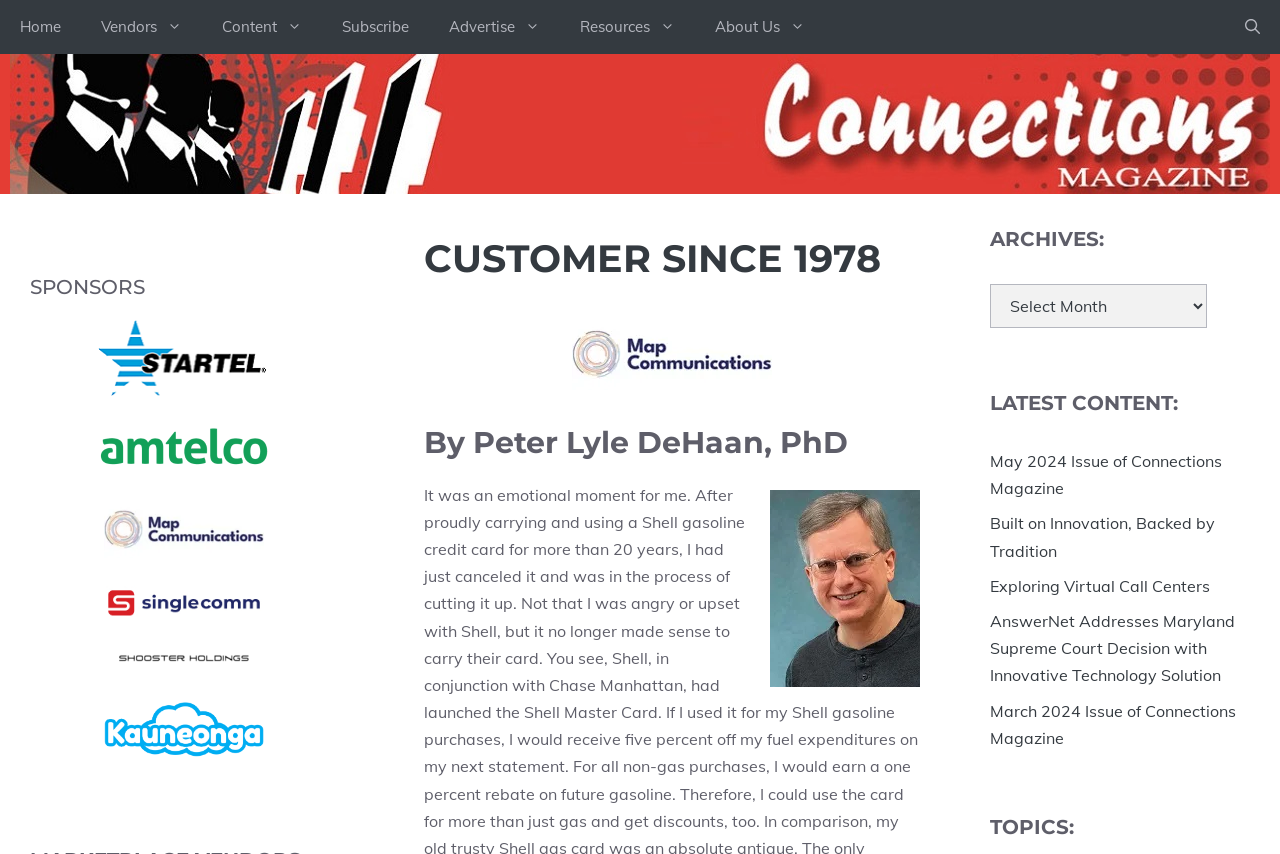Provide a thorough and detailed response to the question by examining the image: 
What is the topic of the latest content section?

I looked at the links under the heading 'LATEST CONTENT:' and found that they have different topics, such as 'May 2024 Issue of Connections Magazine', 'Built on Innovation, Backed by Tradition', and others, indicating that the latest content section covers various topics.